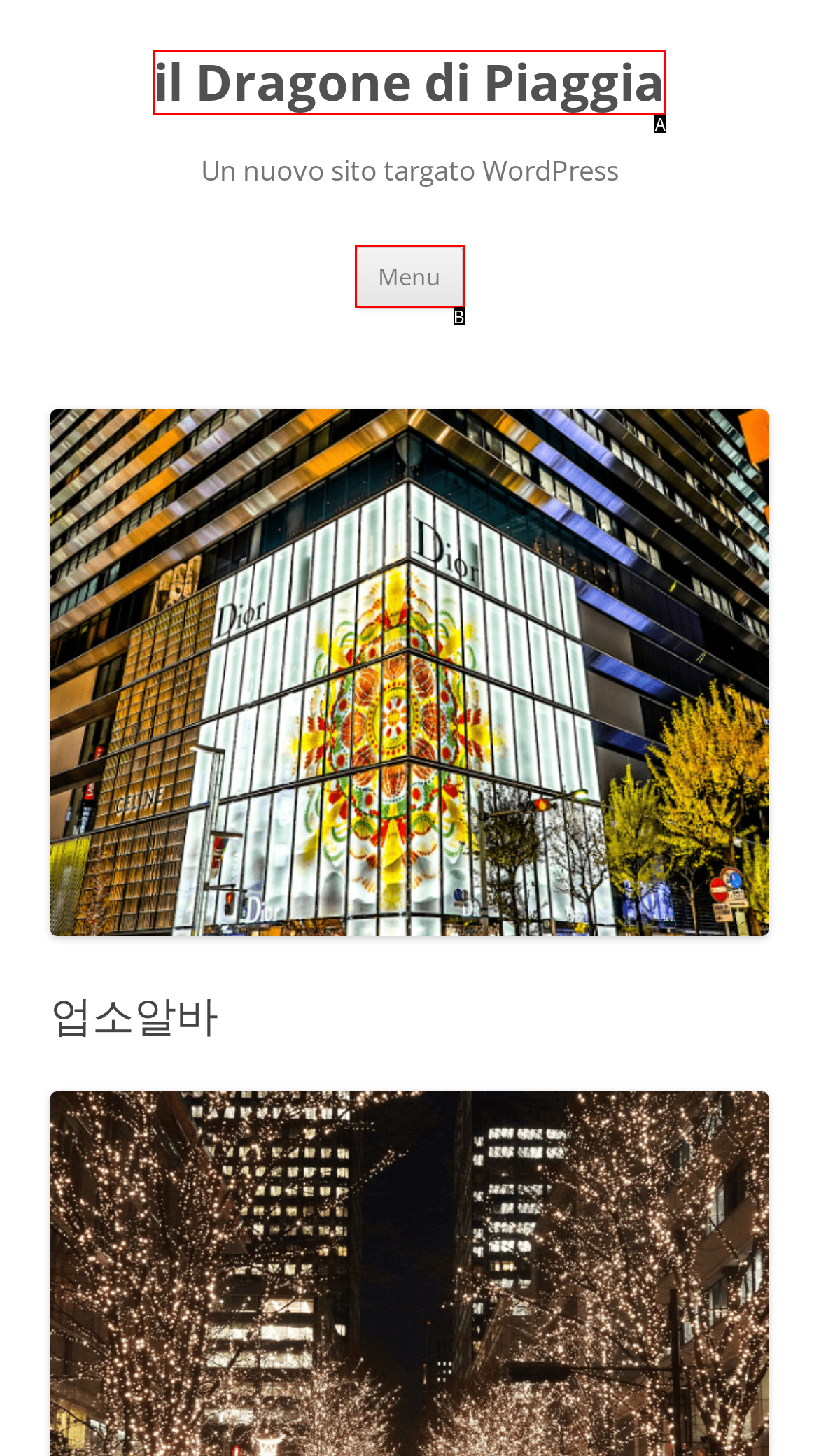Match the following description to a UI element: WordPress.com
Provide the letter of the matching option directly.

None